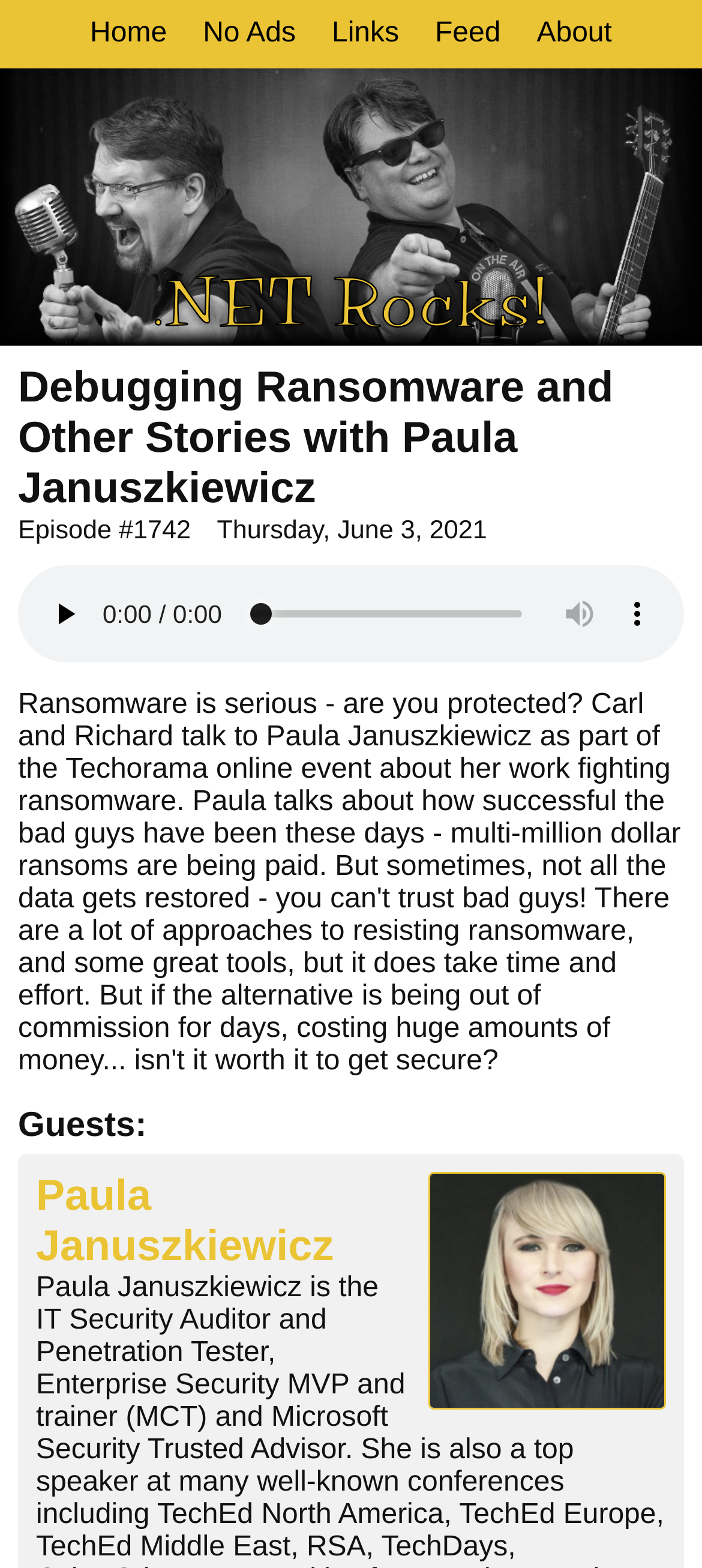Provide your answer in a single word or phrase: 
Is the audio muted?

Yes